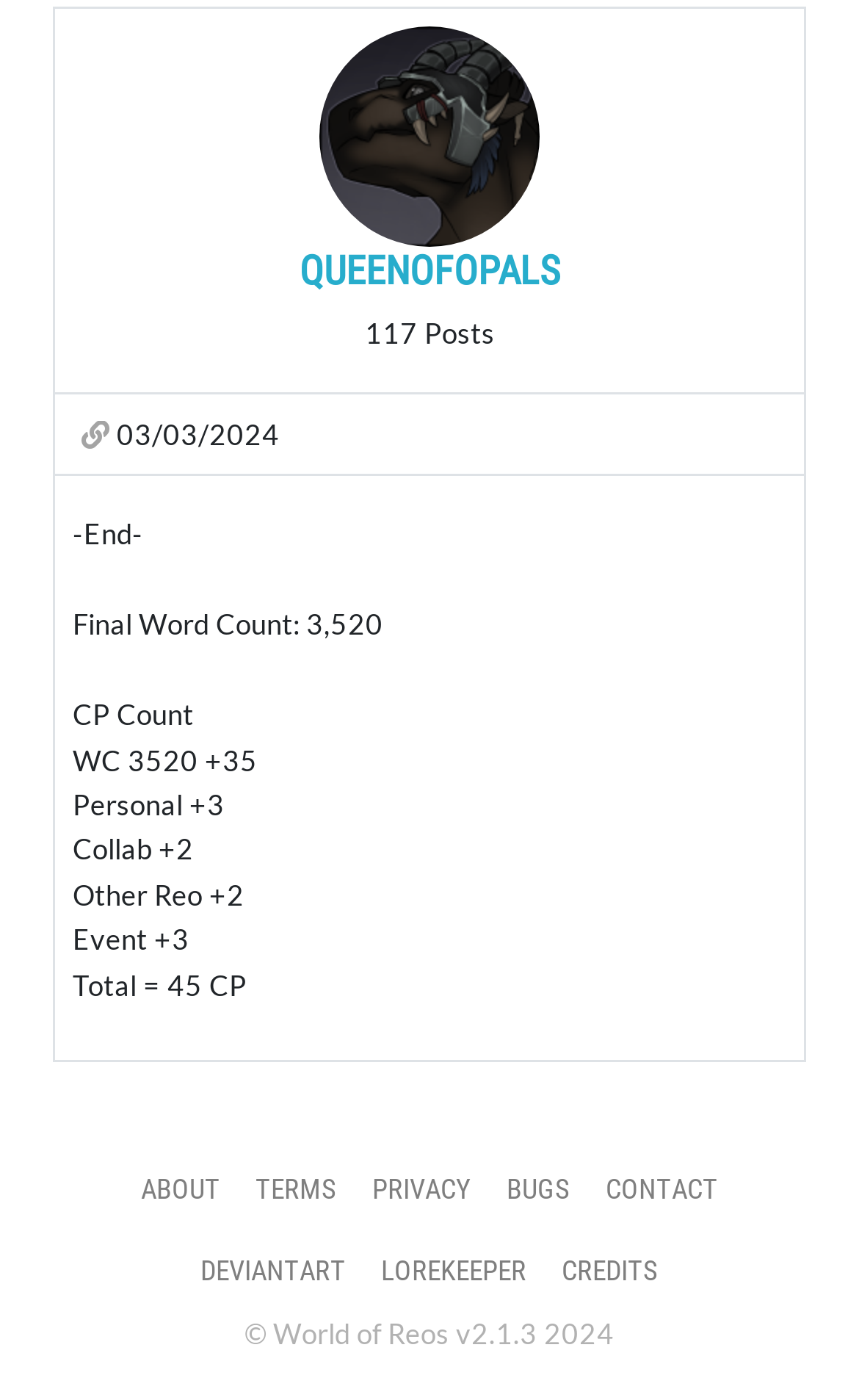Find the bounding box of the element with the following description: "Contact". The coordinates must be four float numbers between 0 and 1, formatted as [left, top, right, bottom].

[0.685, 0.822, 0.856, 0.88]